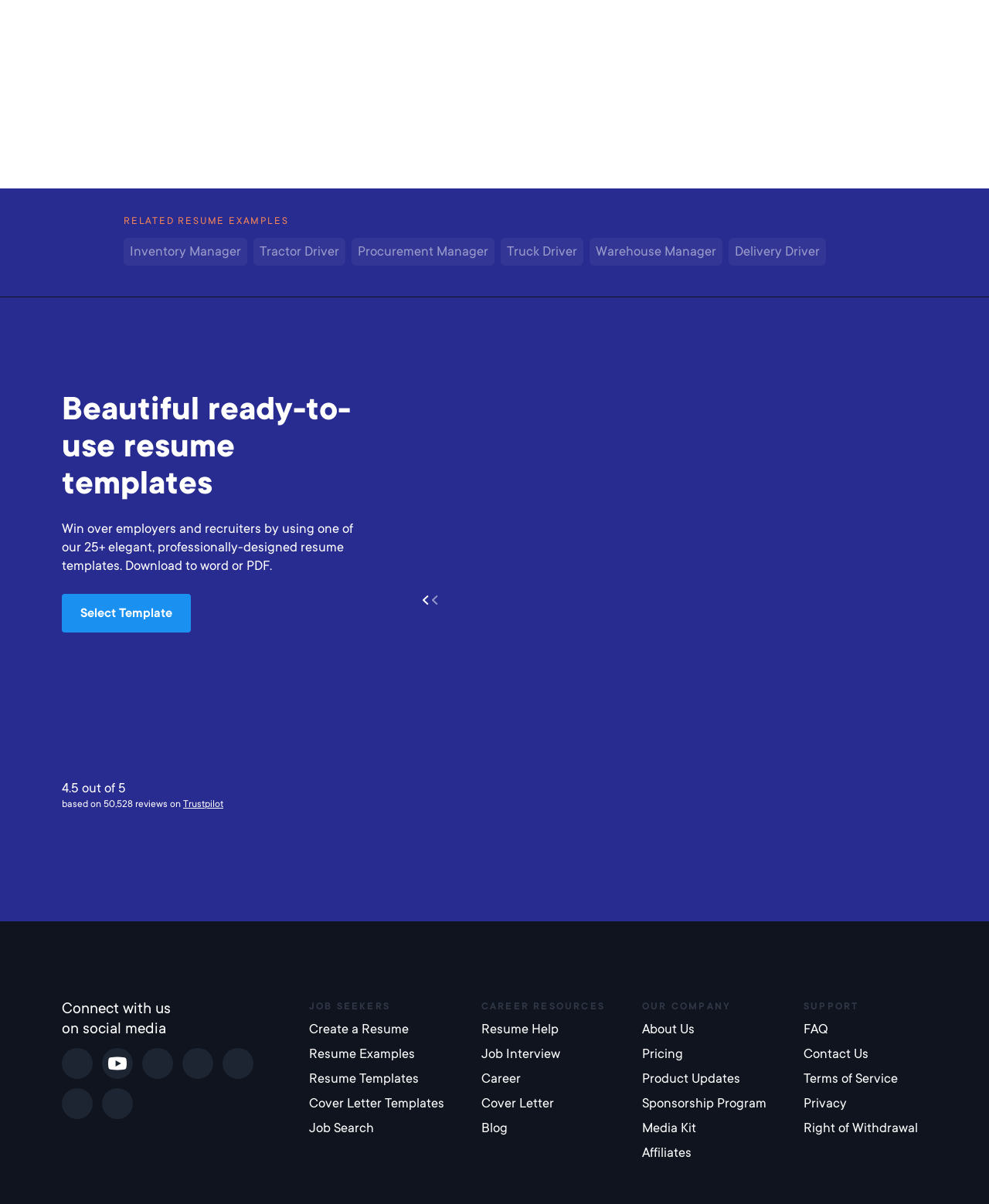Determine the bounding box coordinates of the element that should be clicked to execute the following command: "View resume examples".

[0.312, 0.868, 0.449, 0.883]